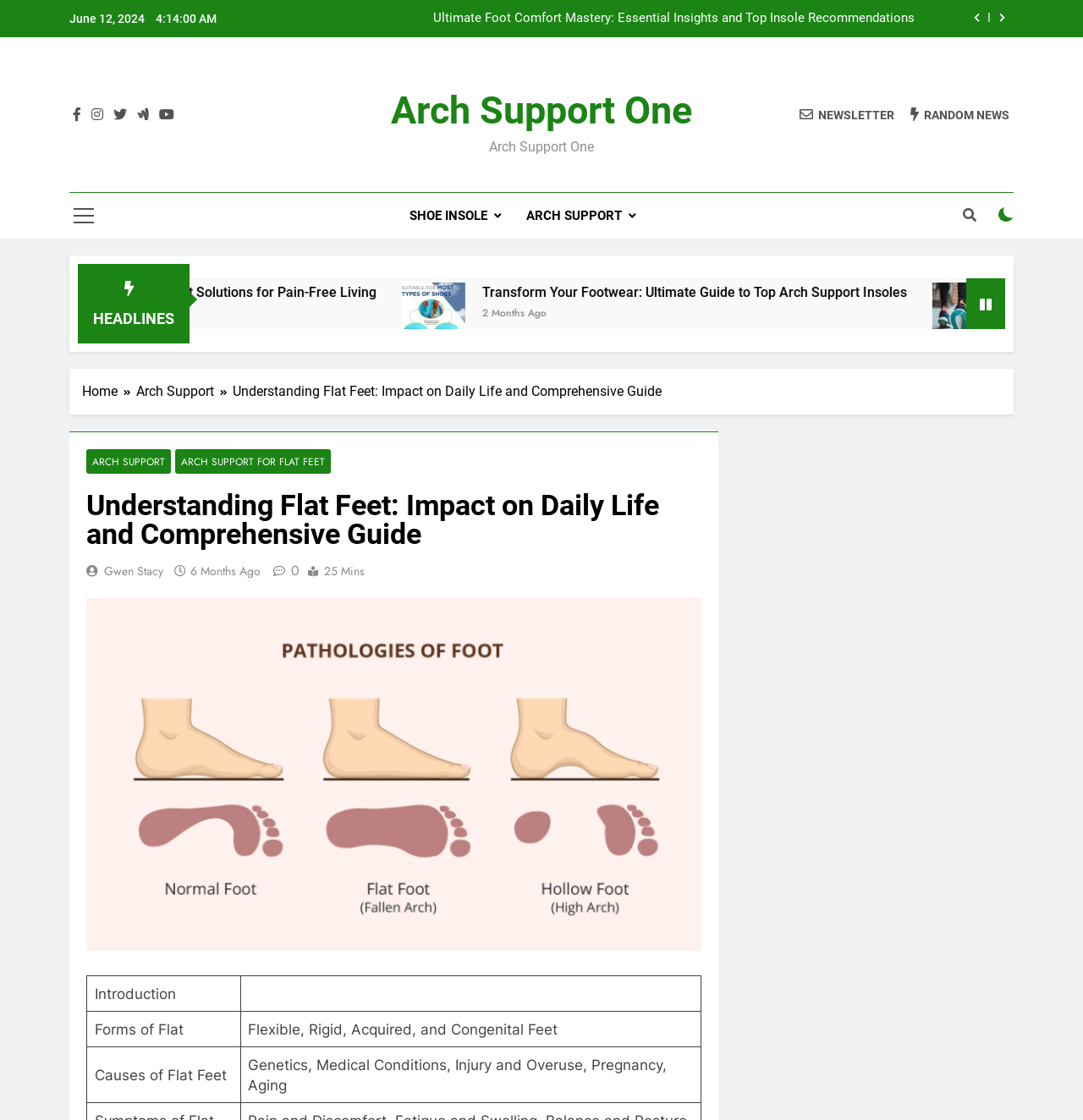Please answer the following question using a single word or phrase: 
What is the purpose of the 'ARCH SUPPORT' link?

To provide arch support information